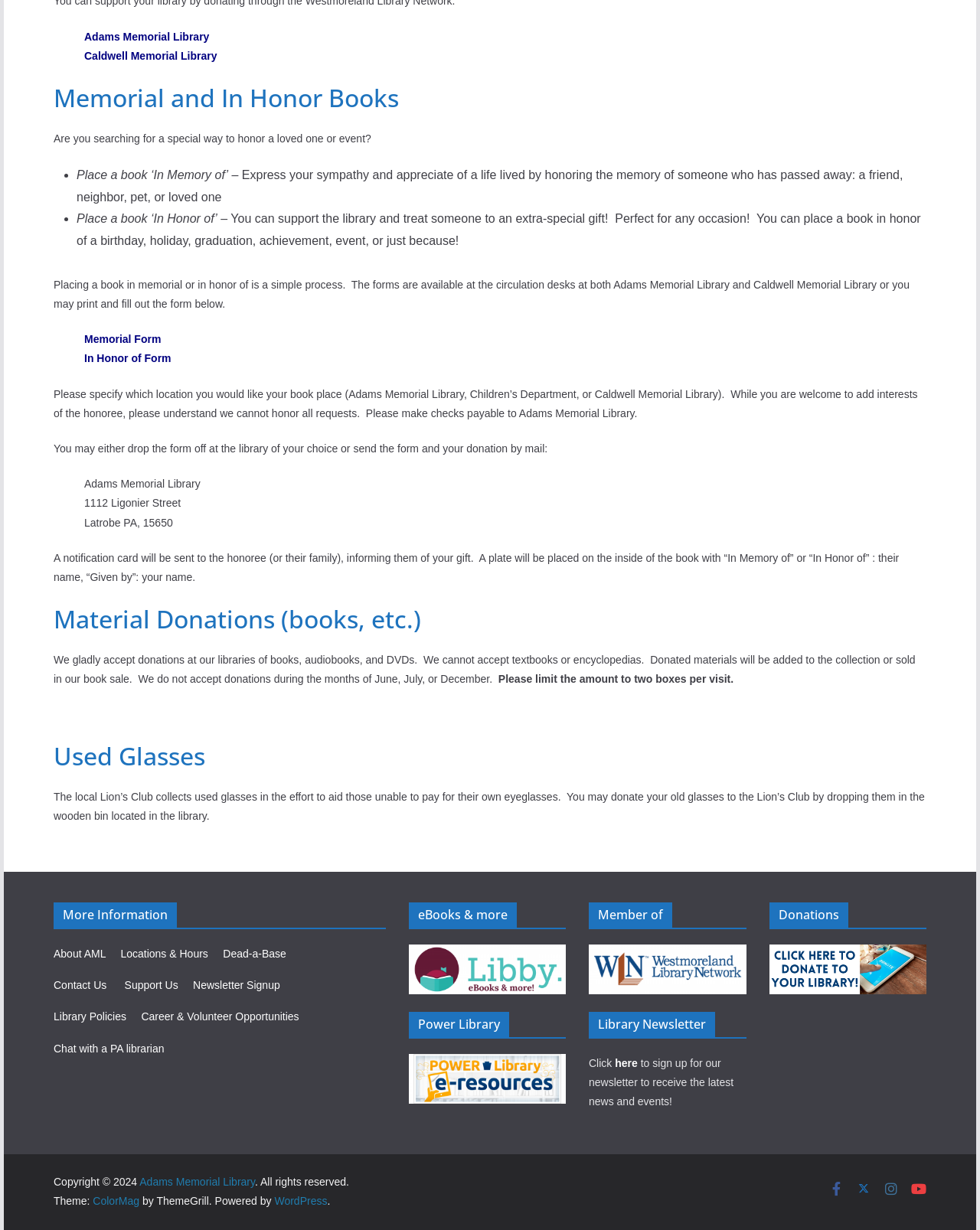Identify the bounding box of the HTML element described as: "Contact Us".

[0.055, 0.796, 0.109, 0.806]